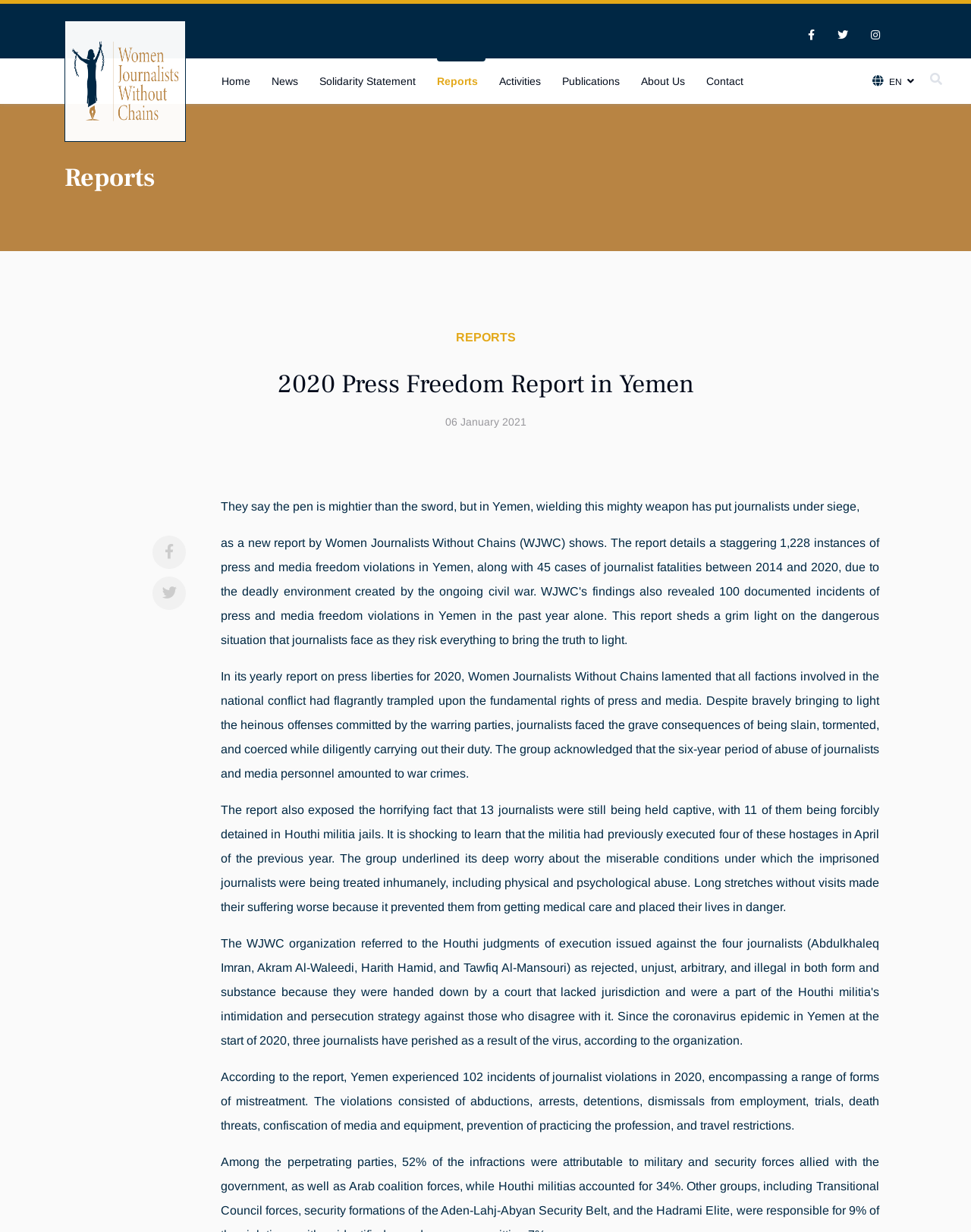Identify the bounding box coordinates of the region I need to click to complete this instruction: "Switch to English".

[0.91, 0.054, 0.946, 0.075]